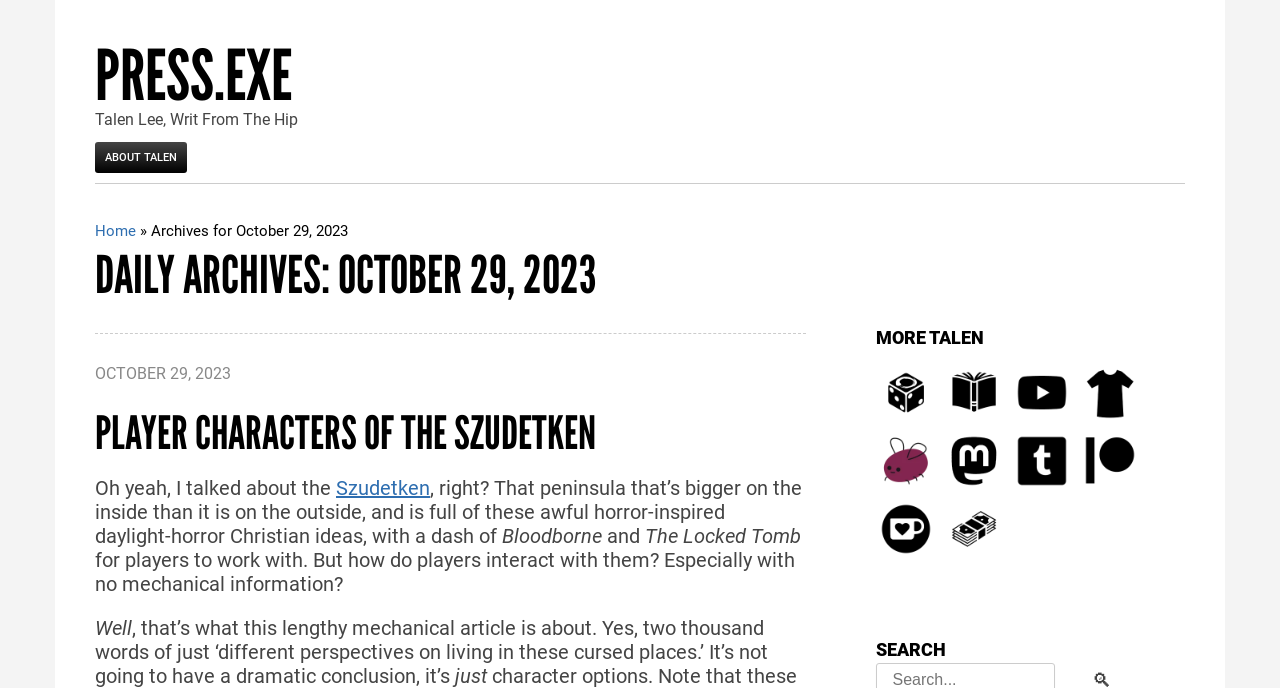What is the author's name? Using the information from the screenshot, answer with a single word or phrase.

Talen Lee